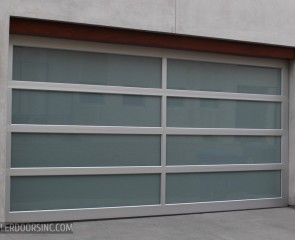Provide a comprehensive description of the image.

The image showcases a modern aluminum and glass garage door, characterized by its sleek, minimalist design. Featuring large glass panels divided into horizontal segments, the door offers both transparency and a contemporary aesthetic, complementing modern architectural styles. The aluminum frame is pre-finished, likely in a neutral color that enhances the overall look while ensuring durability. This particular door exemplifies innovative design, setting itself apart from traditional garage doors with its blend of functionality and elegance. Perfect for homeowners seeking a stylish upgrade, this garage door not only serves as a practical entrance but also as a statement piece for any contemporary home.